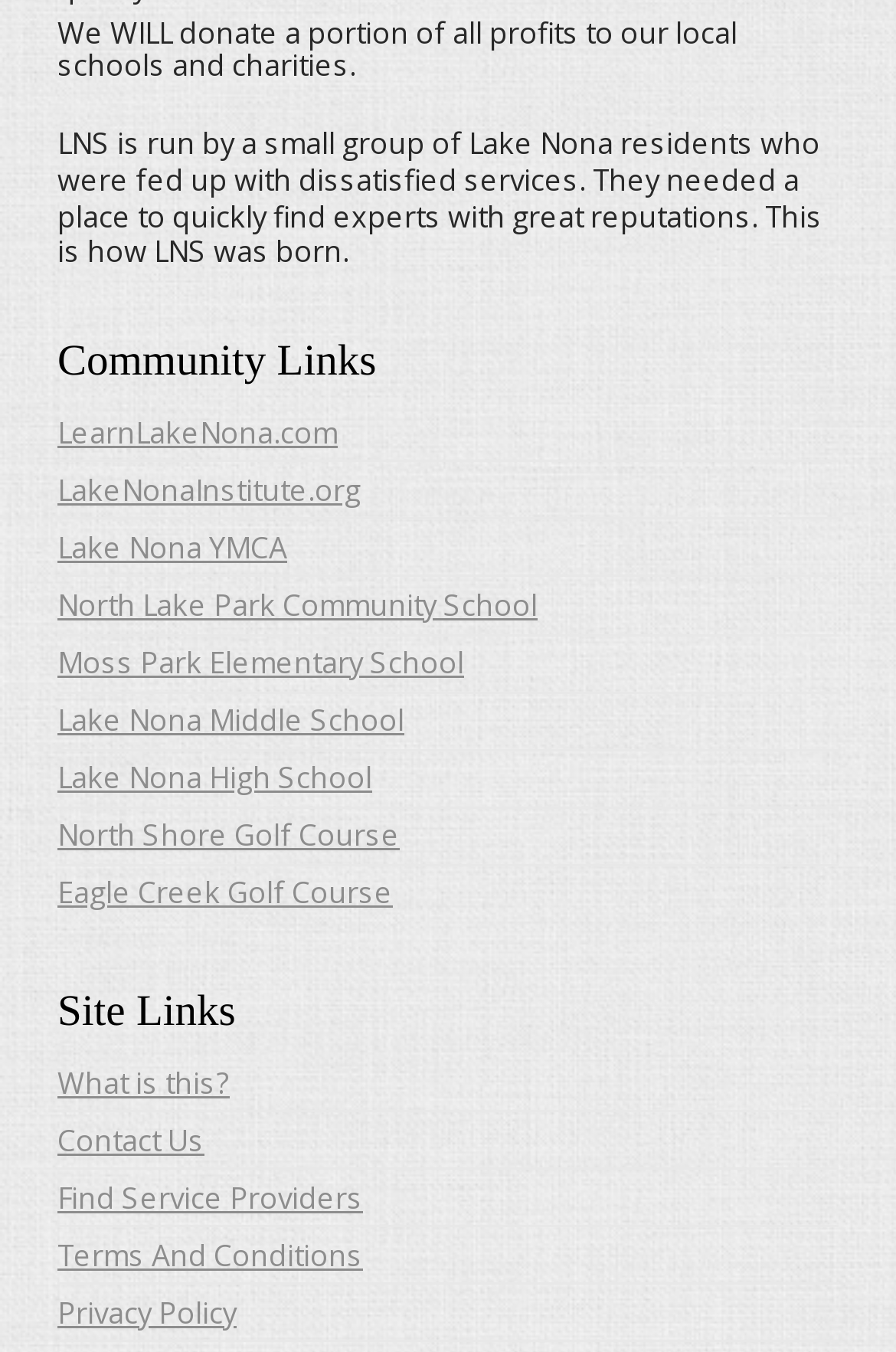Specify the bounding box coordinates of the region I need to click to perform the following instruction: "Read terms and conditions". The coordinates must be four float numbers in the range of 0 to 1, i.e., [left, top, right, bottom].

[0.064, 0.912, 0.405, 0.943]